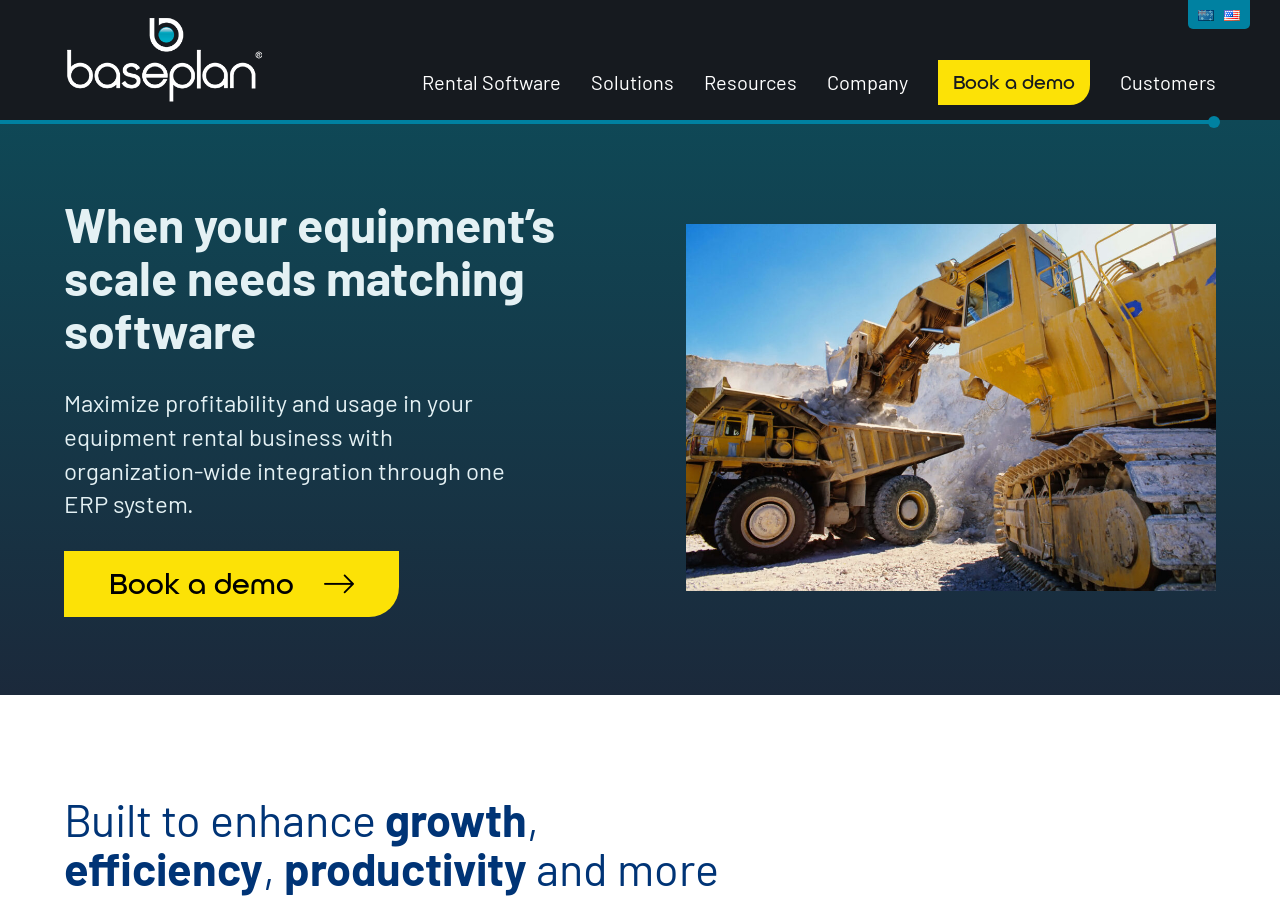Pinpoint the bounding box coordinates of the area that must be clicked to complete this instruction: "Select the 'English' language option".

[0.936, 0.006, 0.948, 0.027]